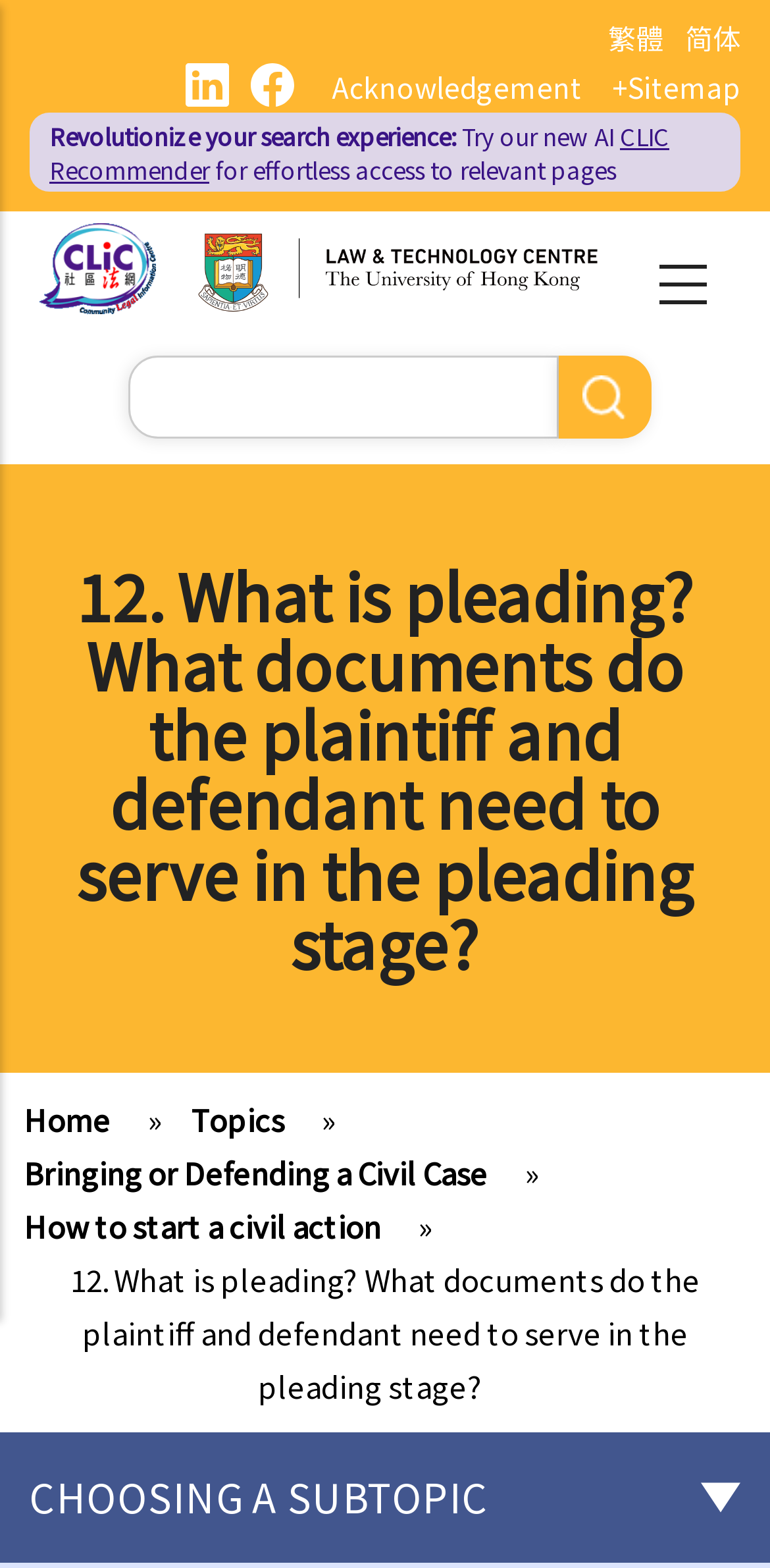How many images are there in the top section of the webpage?
Look at the image and answer the question with a single word or phrase.

3